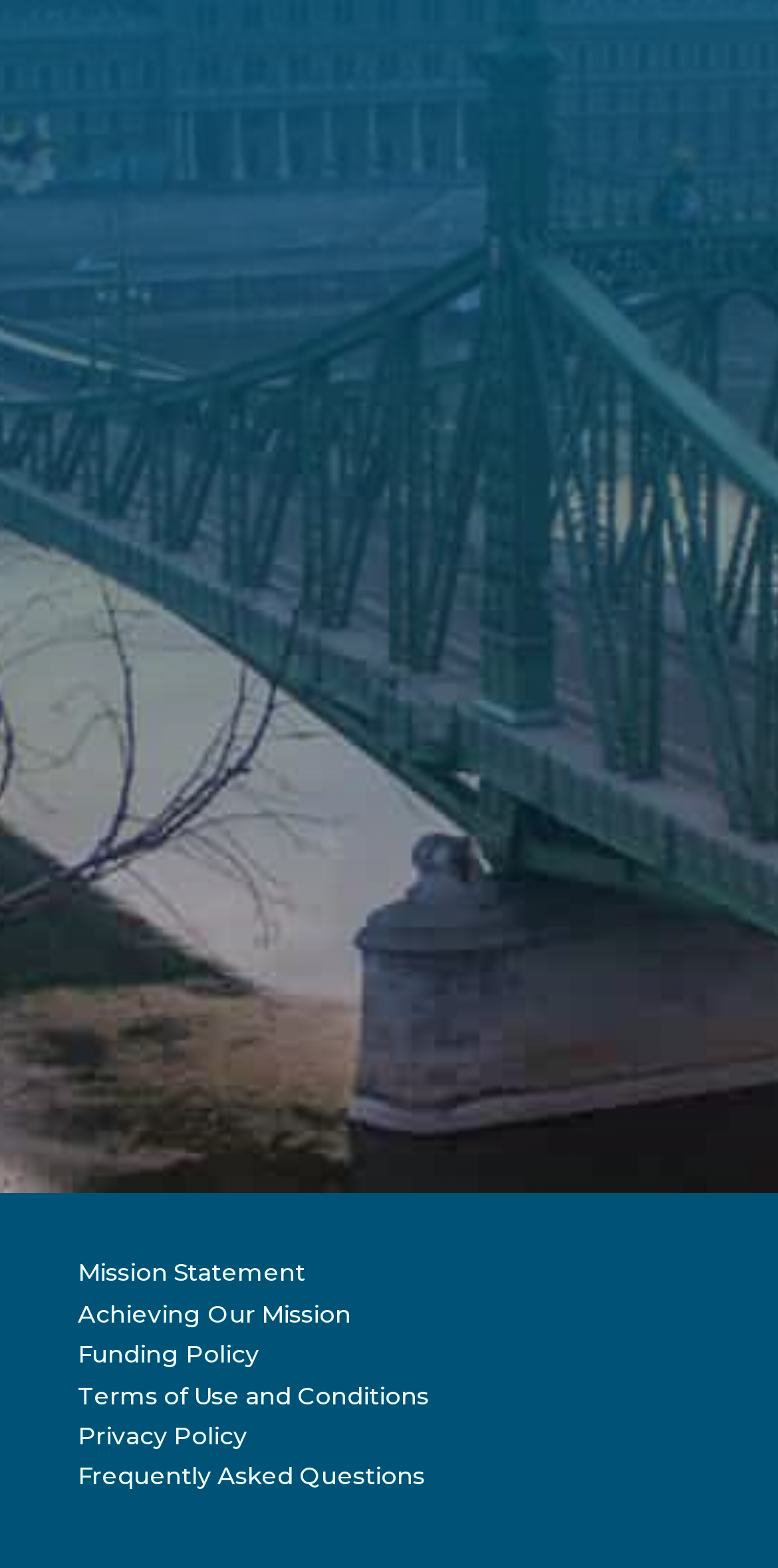Respond to the question below with a single word or phrase:
What is the last link in the bottom section?

Privacy Policy